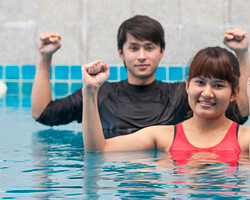Provide a short, one-word or phrase answer to the question below:
What is the color of the man's rash guard?

Black